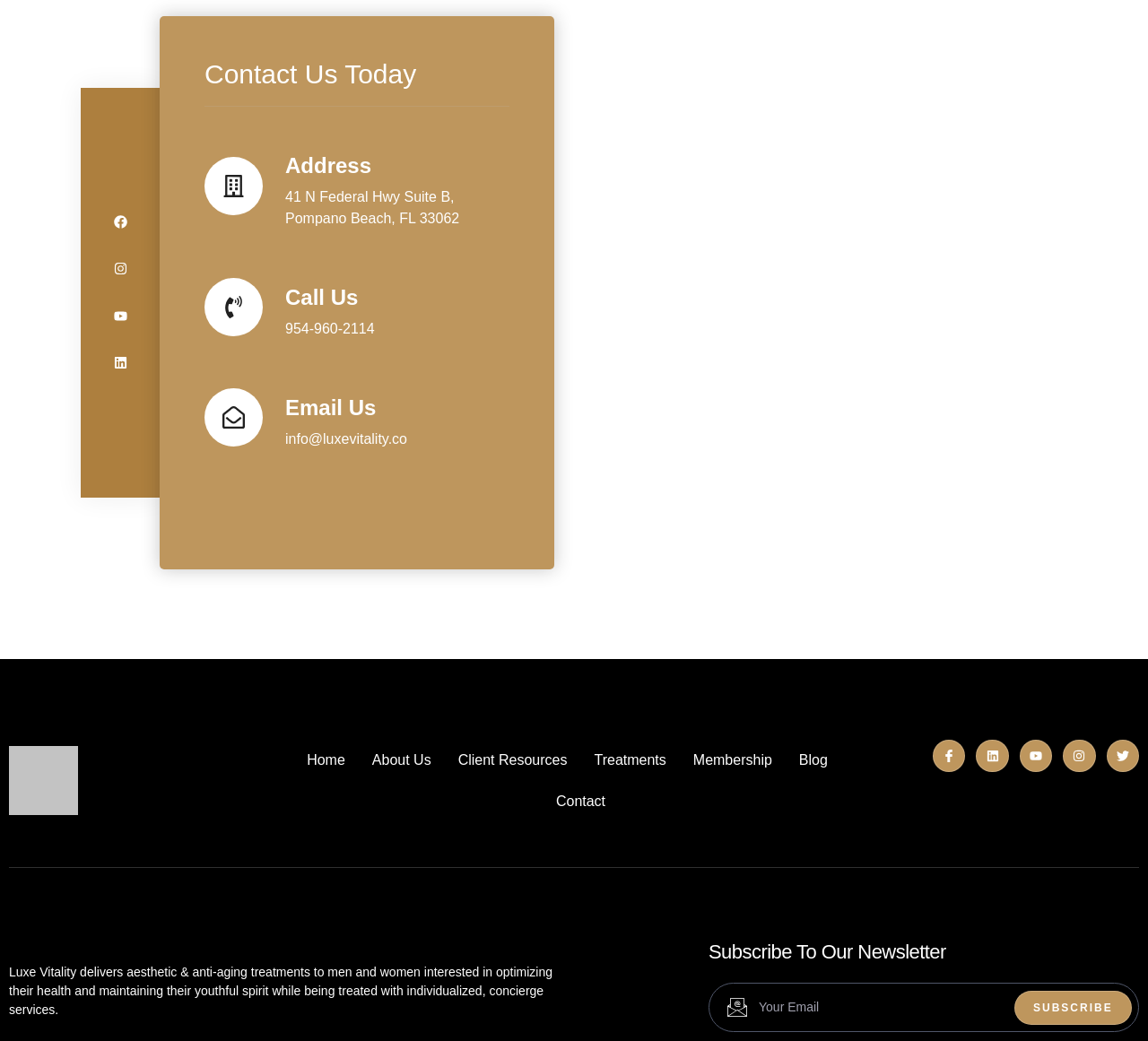Locate the UI element described by name="email" placeholder="Your Email" in the provided webpage screenshot. Return the bounding box coordinates in the format (top-left x, top-left y, bottom-right x, bottom-right y), ensuring all values are between 0 and 1.

[0.65, 0.945, 0.991, 0.991]